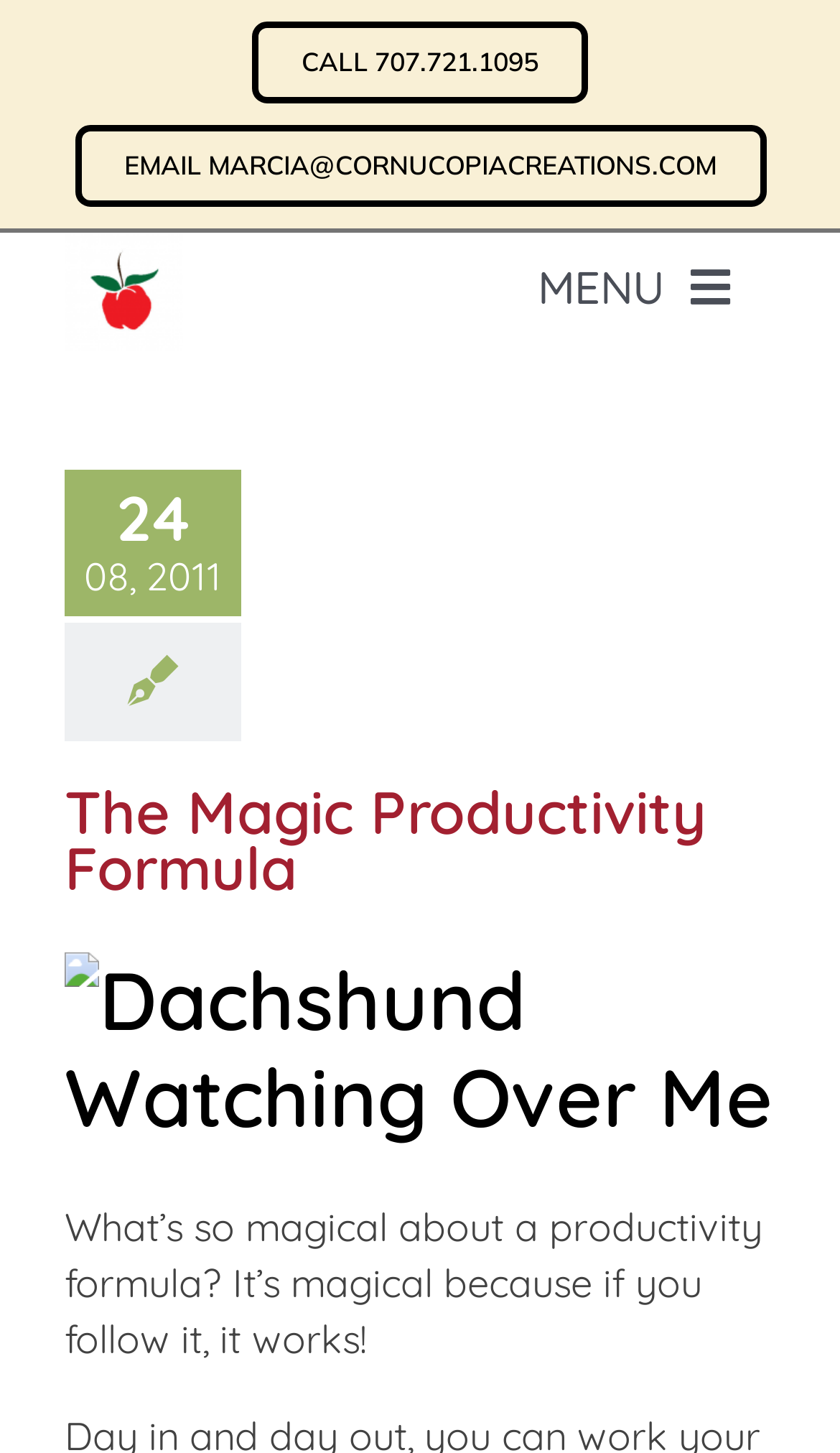What is the title of the first article?
Please provide a detailed and comprehensive answer to the question.

I looked at the heading elements under the 'payoff Archives - Cornucopia Creations' root element and found the first heading element with the text 'The Magic Productivity Formula'. This is the title of the first article.